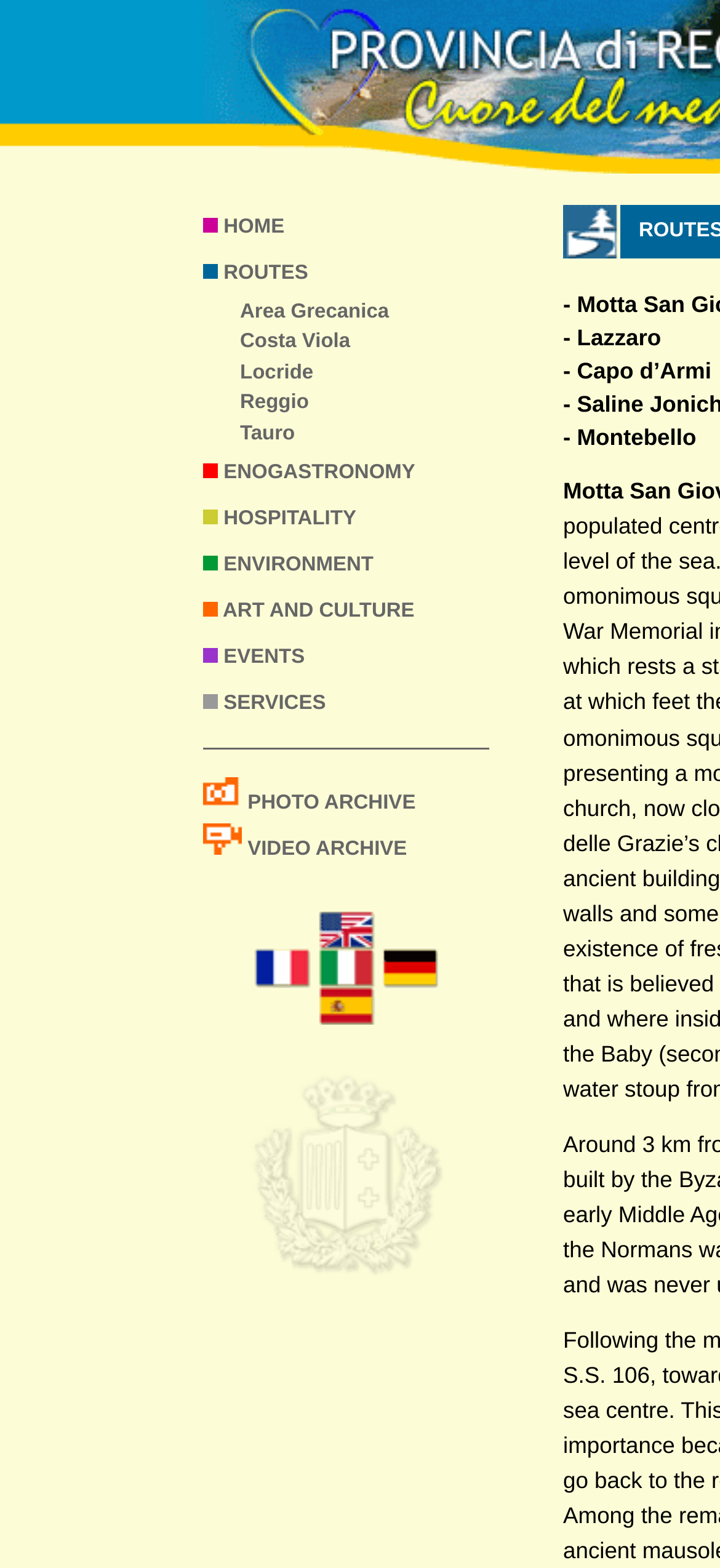Please identify the coordinates of the bounding box that should be clicked to fulfill this instruction: "Click on HOME".

[0.282, 0.13, 0.679, 0.16]